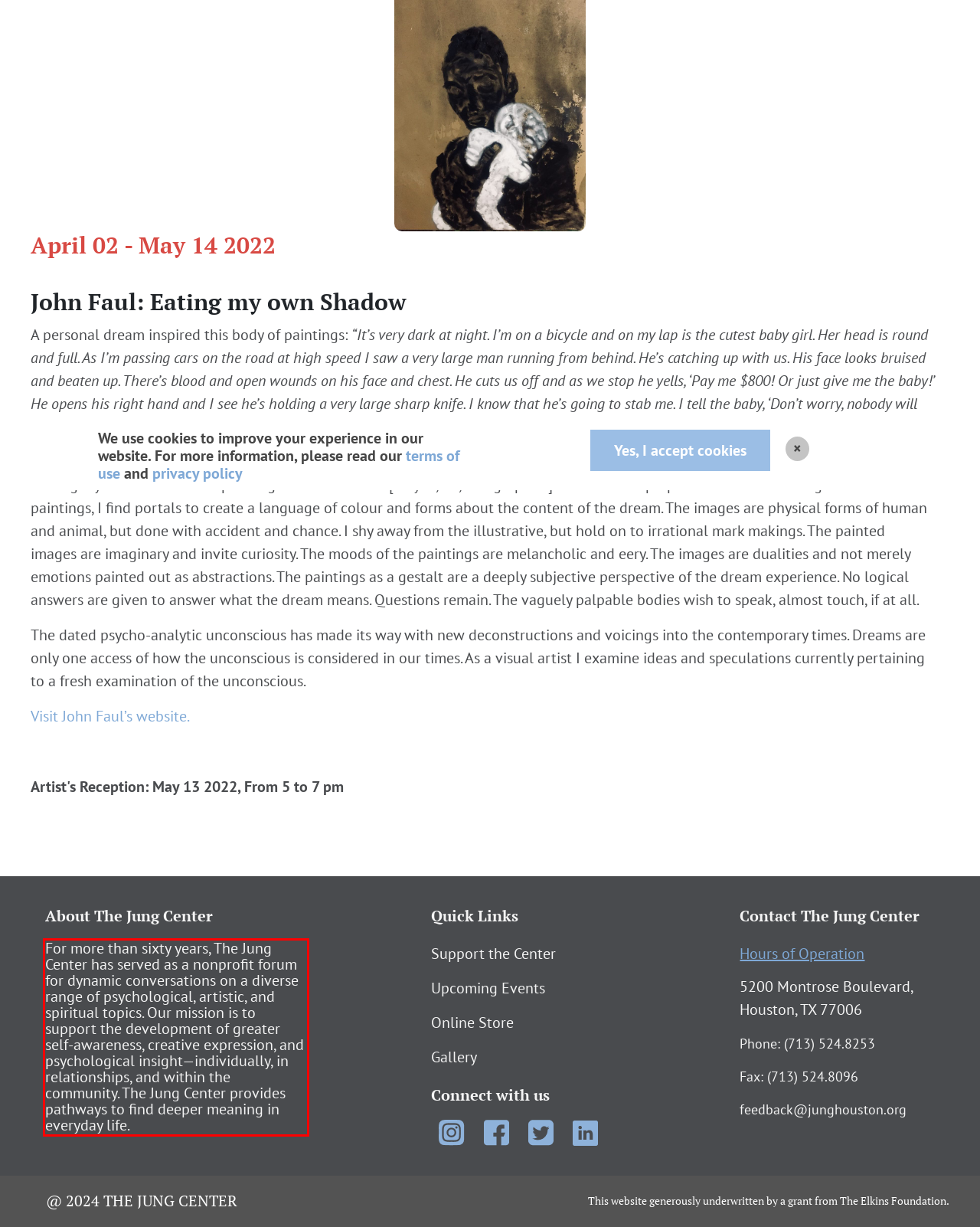Examine the screenshot of the webpage, locate the red bounding box, and generate the text contained within it.

For more than sixty years, The Jung Center has served as a nonprofit forum for dynamic conversations on a diverse range of psychological, artistic, and spiritual topics. Our mission is to support the development of greater self-awareness, creative expression, and psychological insight—individually, in relationships, and within the community. The Jung Center provides pathways to find deeper meaning in everyday life.